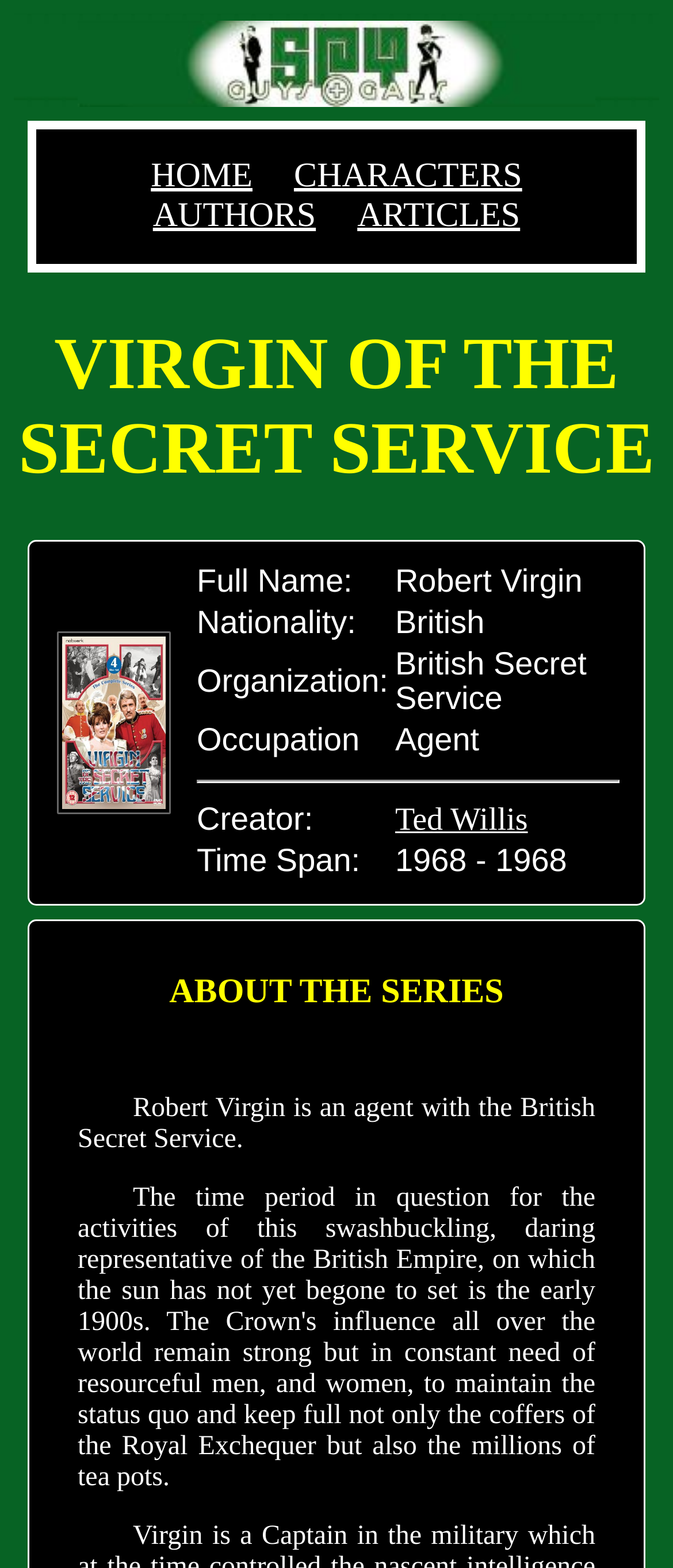Look at the image and give a detailed response to the following question: What is the name of the creator of Robert Virgin?

In the table layout, we can find a section related to Robert Virgin's information. Within this section, there is a row labeled 'Creator' with a corresponding value of 'Ted Willis', which is also a link. Therefore, we can conclude that the creator of Robert Virgin is Ted Willis.